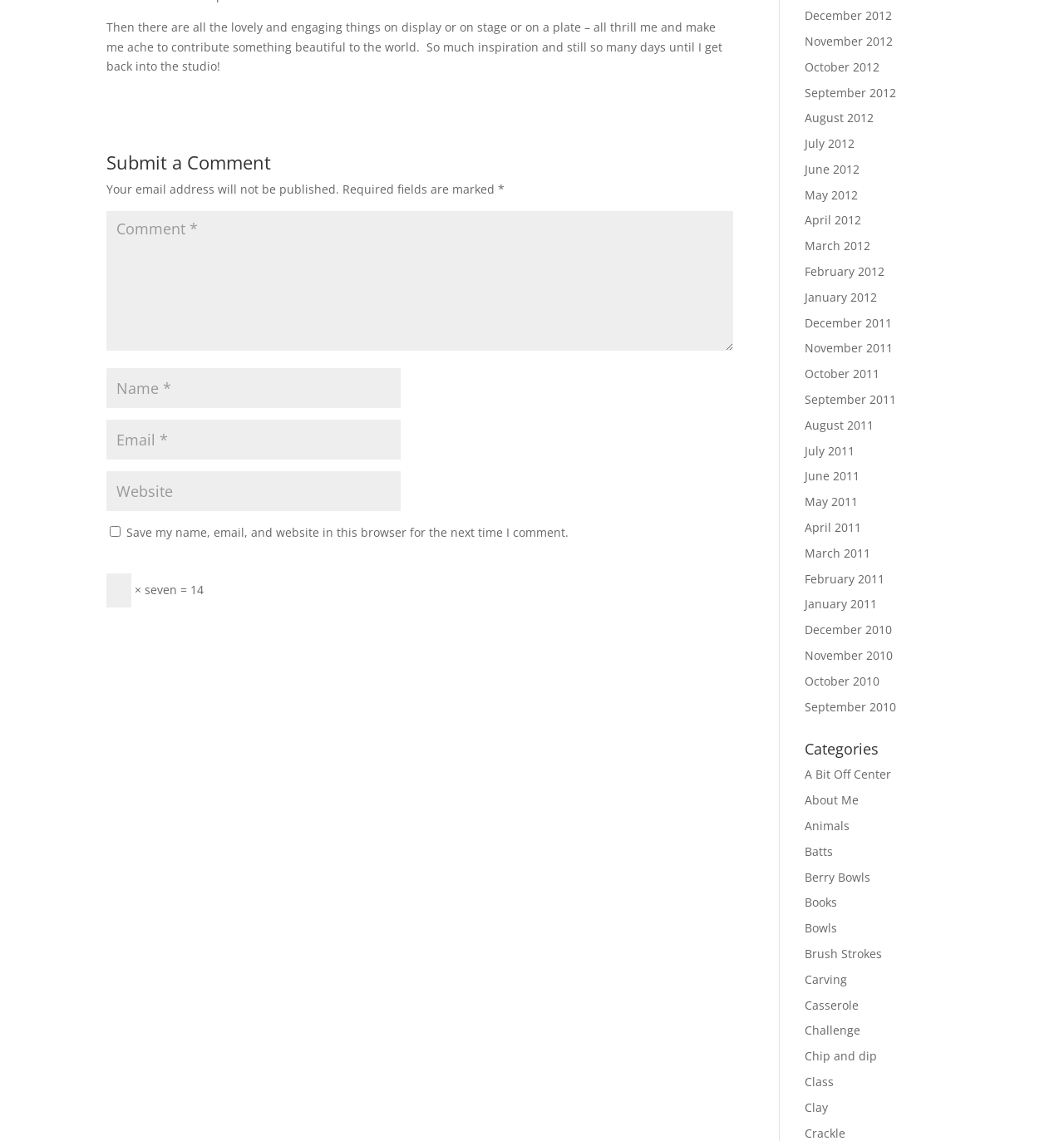Give a one-word or one-phrase response to the question: 
What is the function of the checkbox with the label 'Save my name, email, and website in this browser for the next time I comment.'?

To save user information